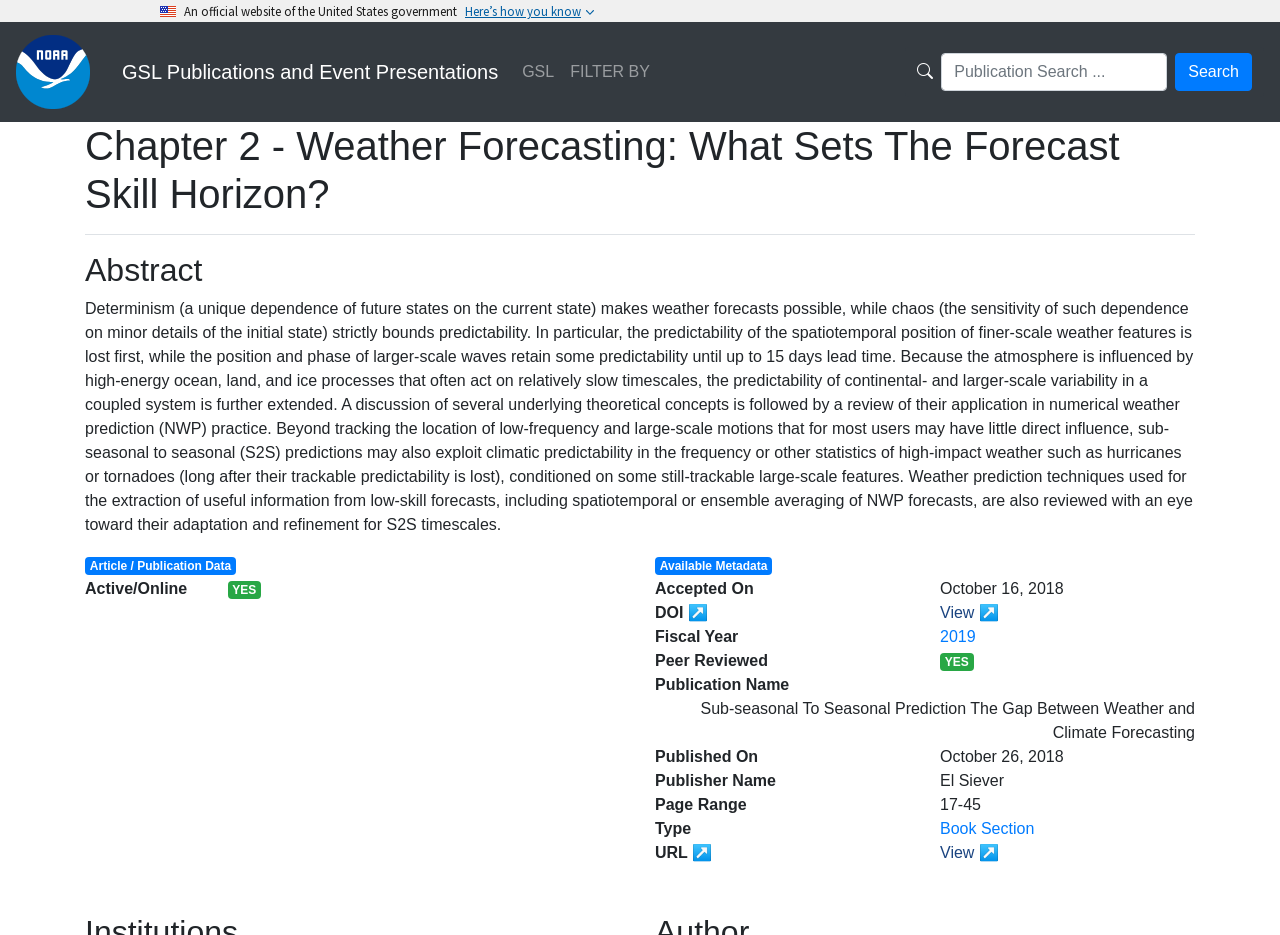Please determine the bounding box coordinates for the element that should be clicked to follow these instructions: "Go to the GSL homepage".

[0.095, 0.056, 0.389, 0.098]